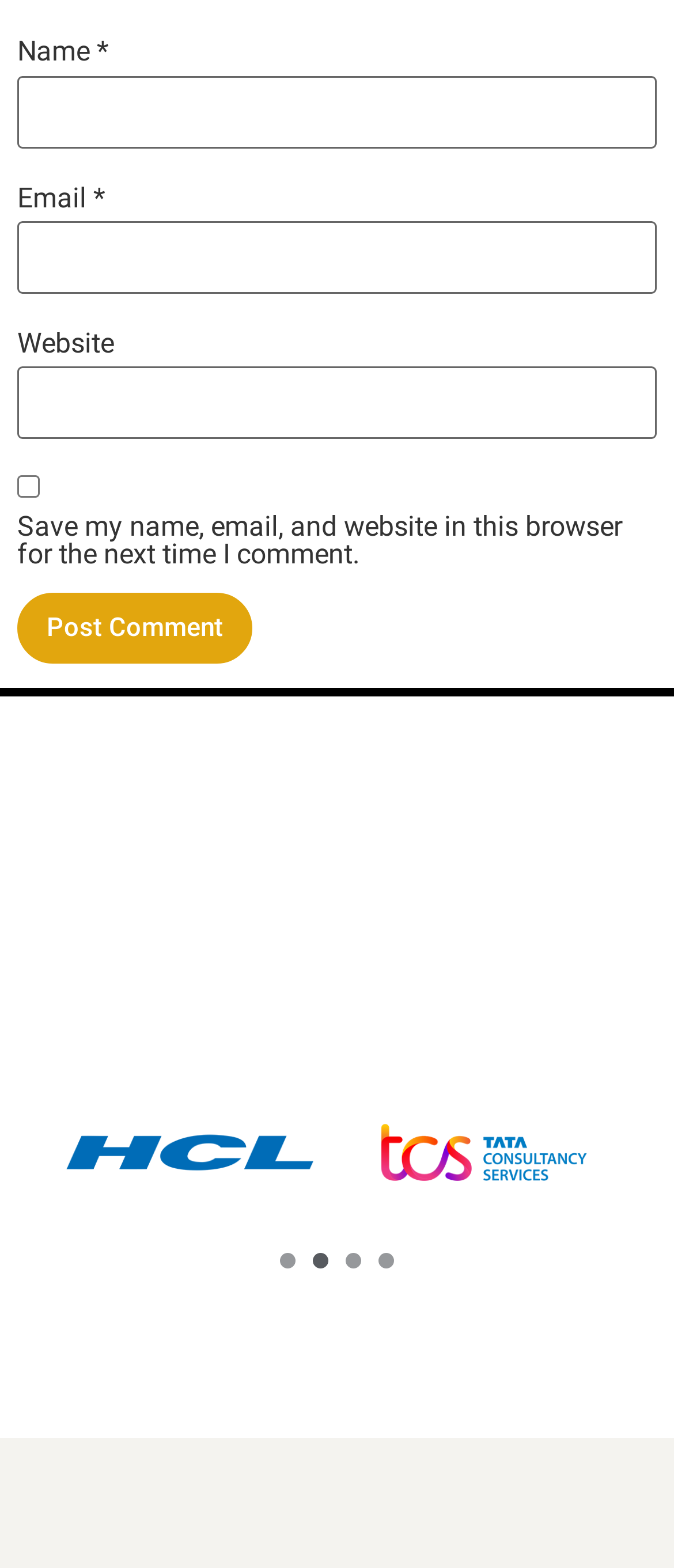Please identify the bounding box coordinates of the element I should click to complete this instruction: 'Input your email'. The coordinates should be given as four float numbers between 0 and 1, like this: [left, top, right, bottom].

[0.026, 0.141, 0.974, 0.187]